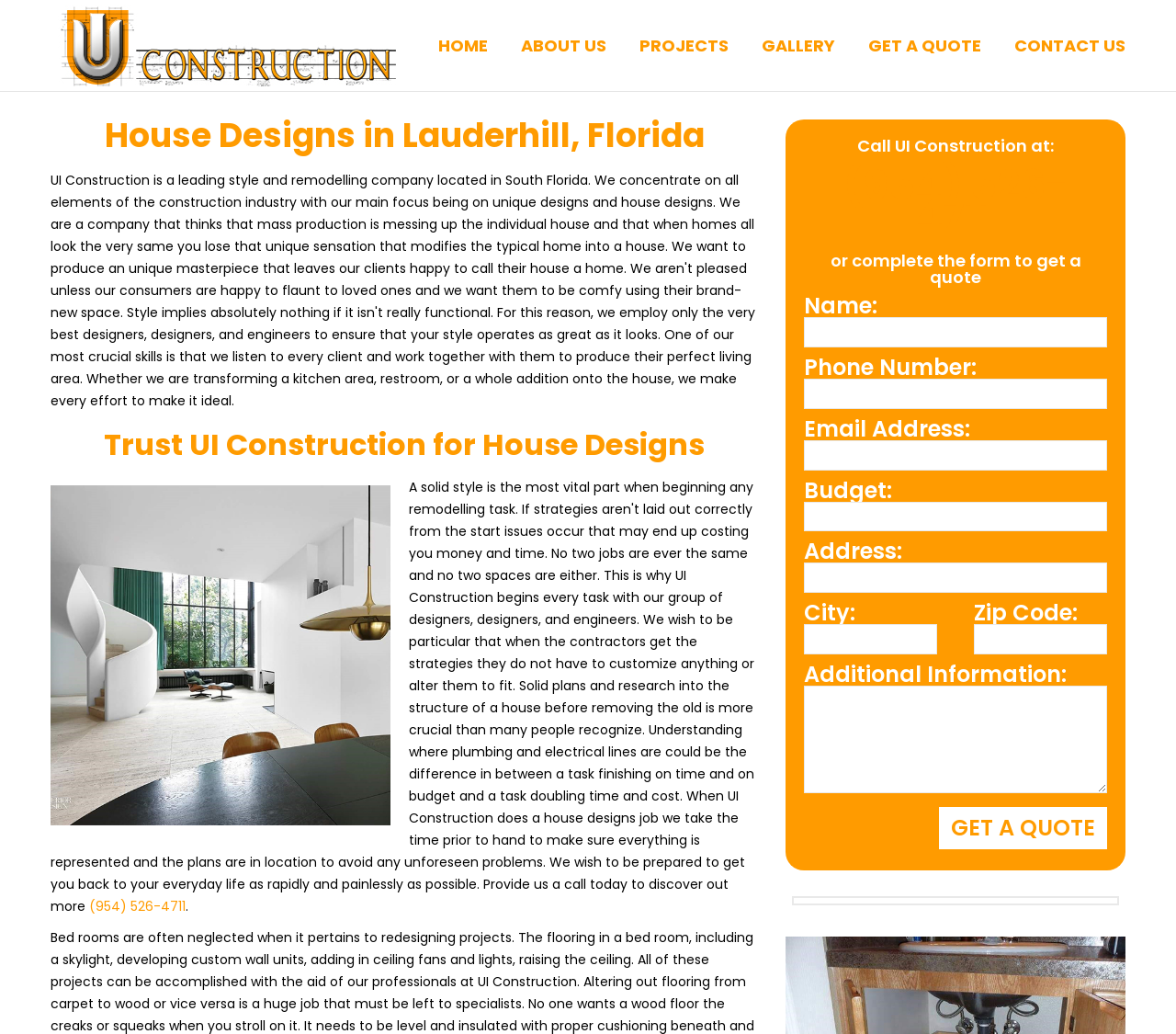Please indicate the bounding box coordinates for the clickable area to complete the following task: "Click on the 'HOME' link". The coordinates should be specified as four float numbers between 0 and 1, i.e., [left, top, right, bottom].

[0.345, 0.0, 0.415, 0.089]